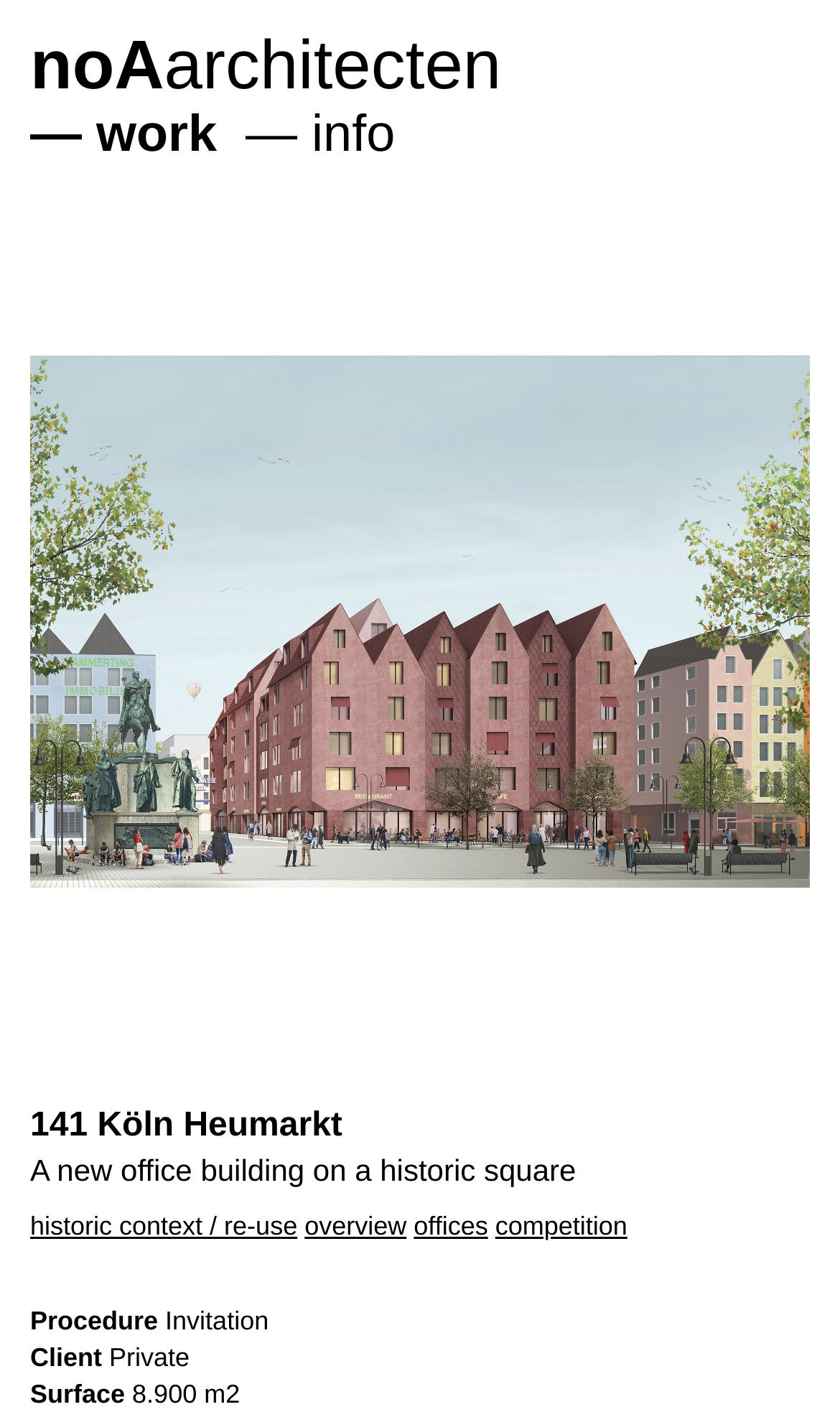Bounding box coordinates are specified in the format (top-left x, top-left y, bottom-right x, bottom-right y). All values are floating point numbers bounded between 0 and 1. Please provide the bounding box coordinate of the region this sentence describes: Contact and location

None